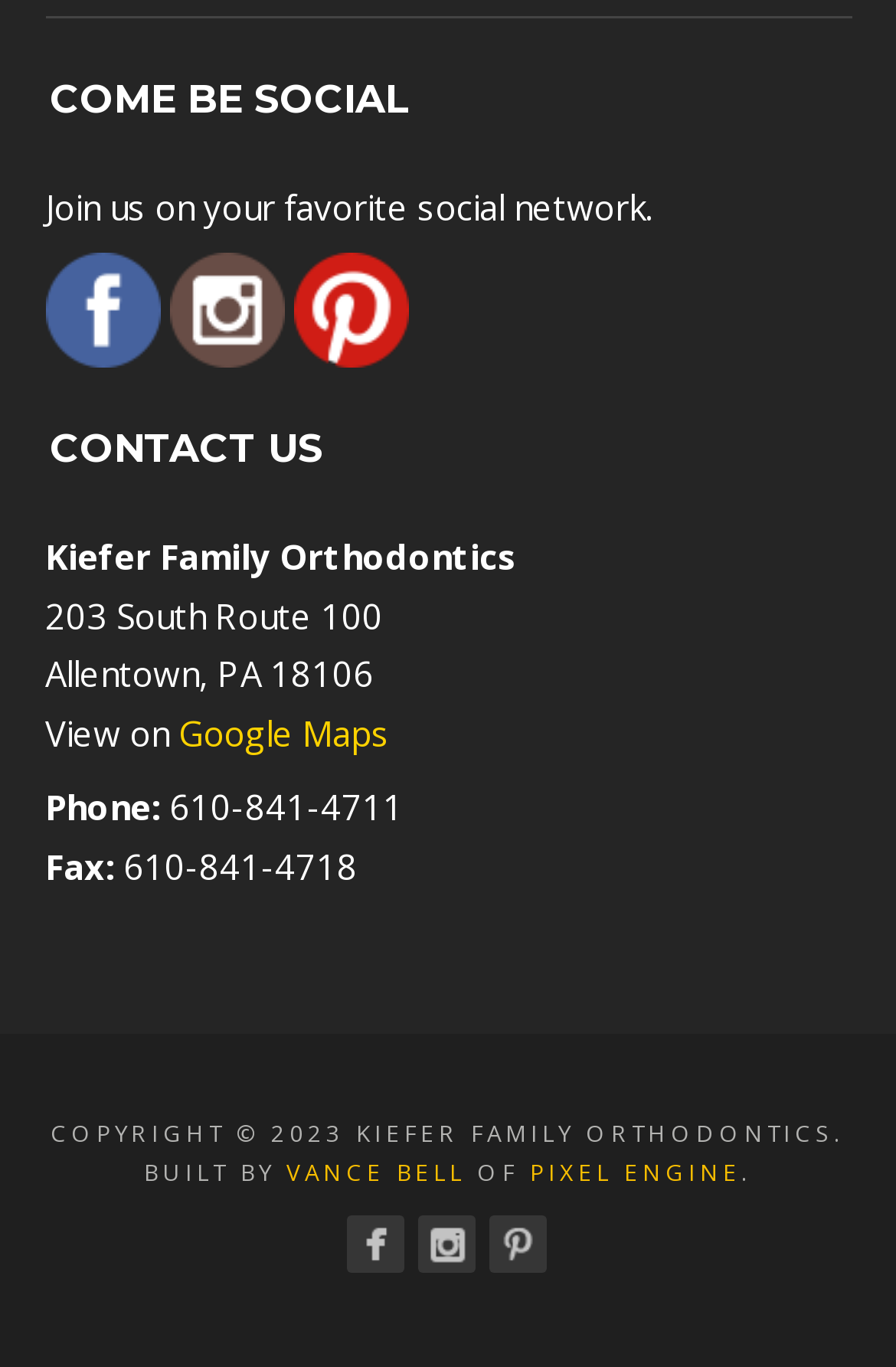Locate the bounding box coordinates of the item that should be clicked to fulfill the instruction: "Search for something".

None